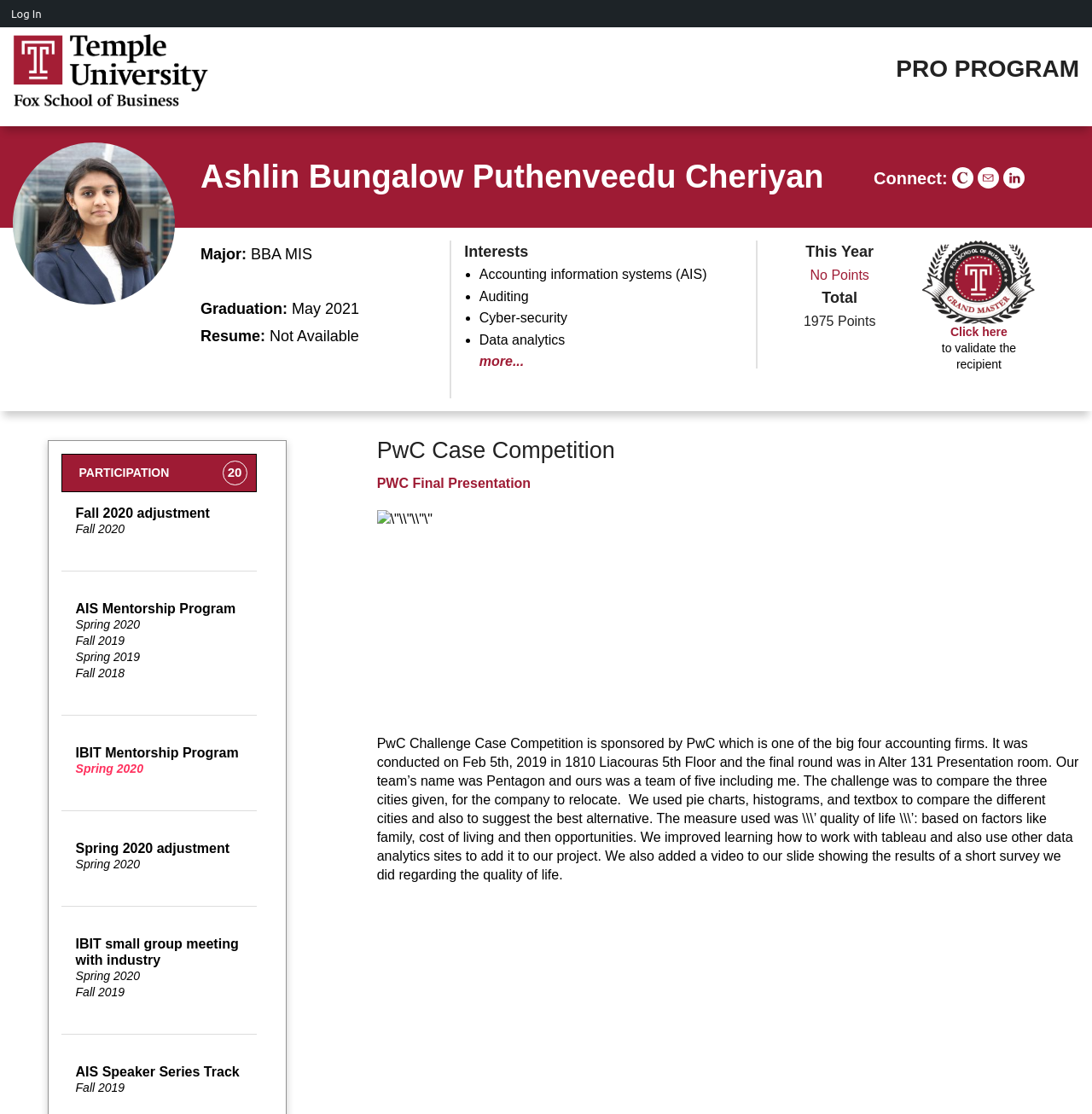Can you find the bounding box coordinates of the area I should click to execute the following instruction: "View the MIS Badge"?

[0.844, 0.246, 0.948, 0.259]